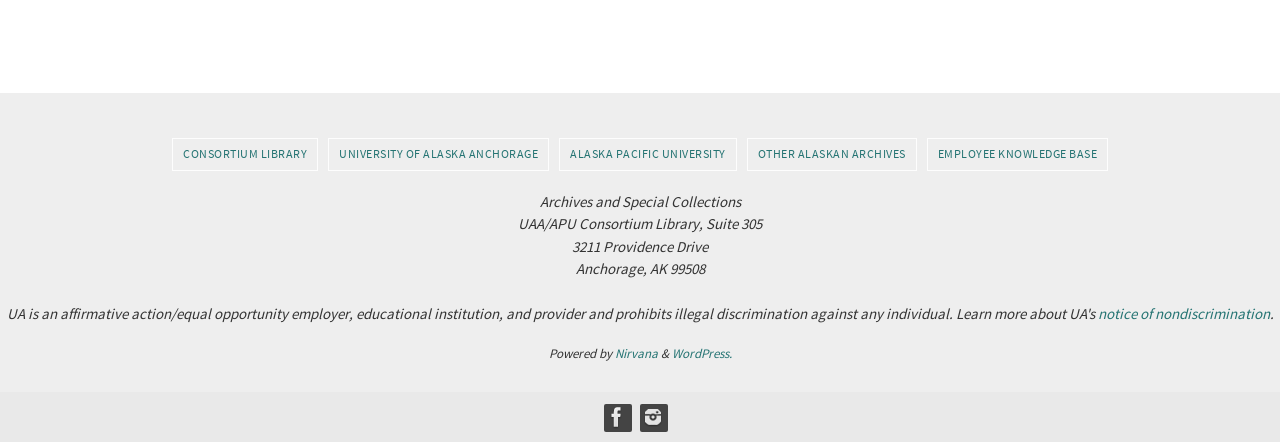Please locate the clickable area by providing the bounding box coordinates to follow this instruction: "Follow the Facebook link".

[0.472, 0.914, 0.492, 0.973]